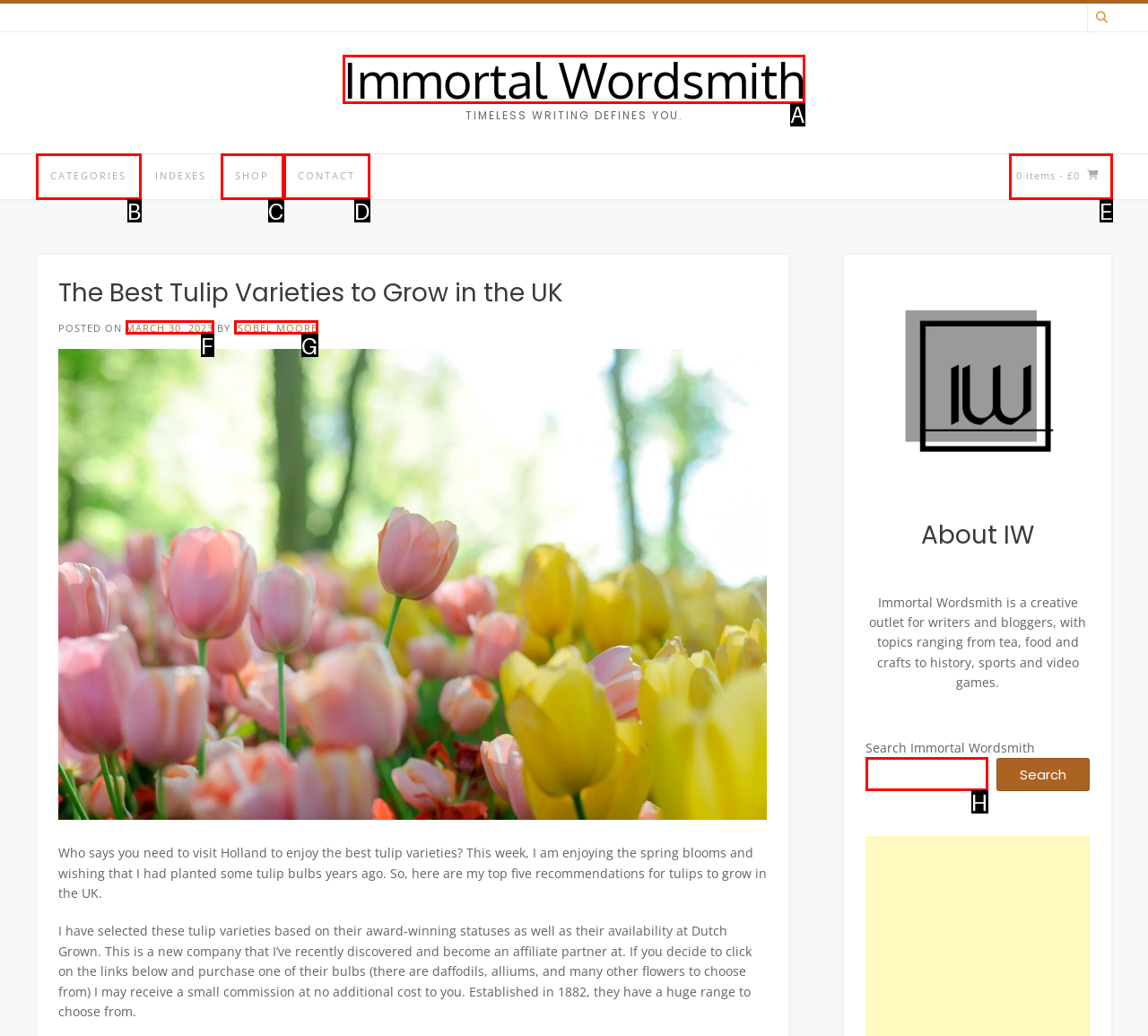To complete the instruction: Click the 'Immortal Wordsmith' link, which HTML element should be clicked?
Respond with the option's letter from the provided choices.

A